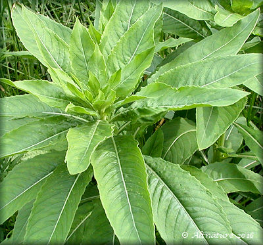Respond concisely with one word or phrase to the following query:
What runs along the length of the leaves?

A white mid-vein